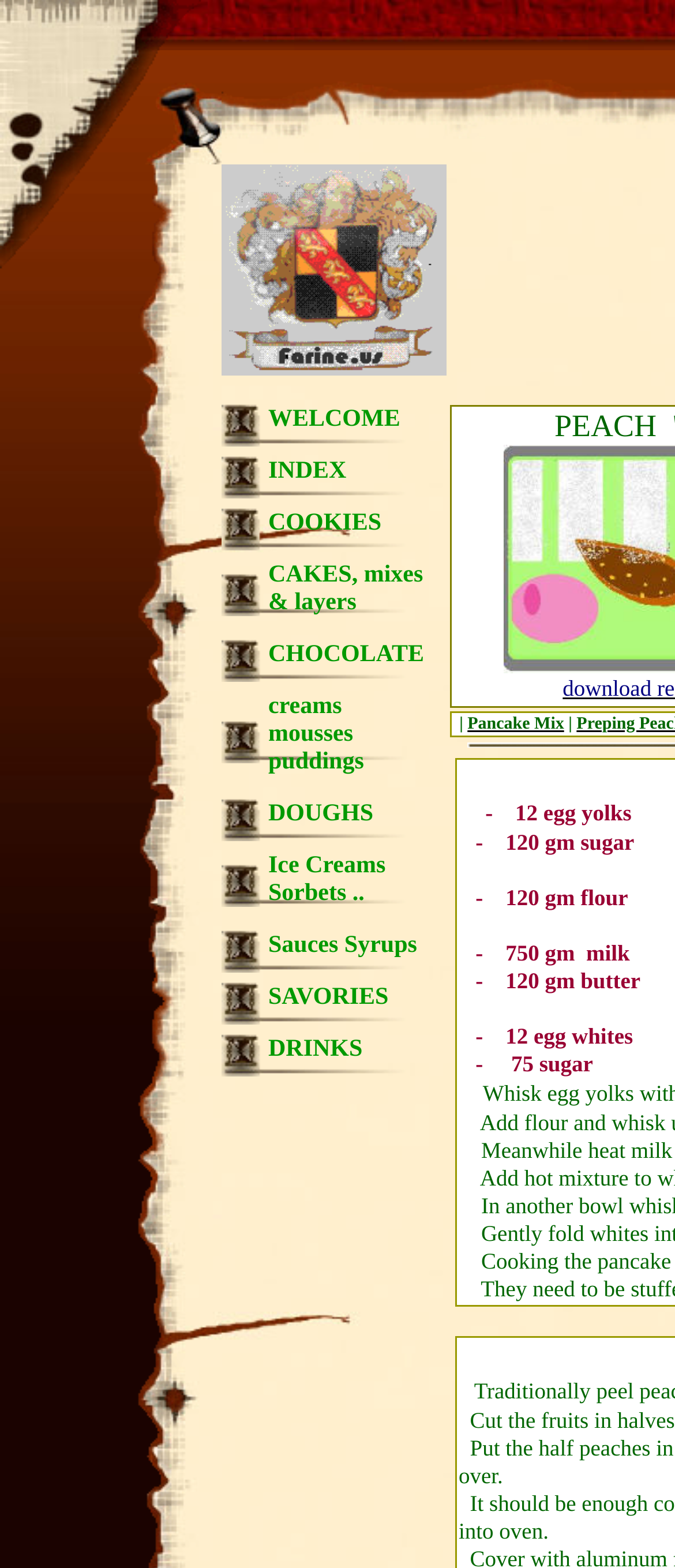Please identify the bounding box coordinates of the element that needs to be clicked to execute the following command: "click the WELCOME link". Provide the bounding box using four float numbers between 0 and 1, formatted as [left, top, right, bottom].

[0.328, 0.253, 0.638, 0.286]